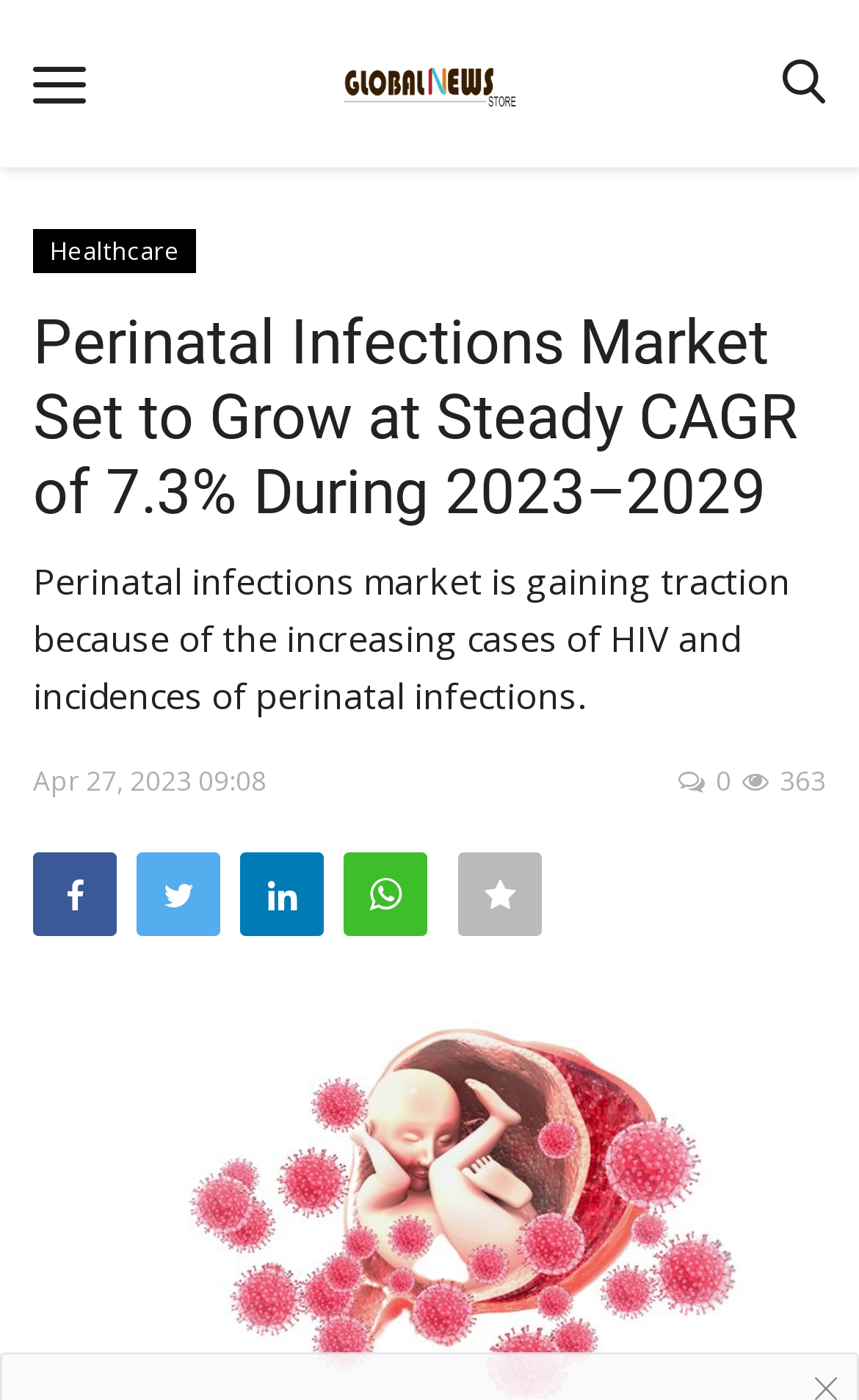Locate the UI element described by parent_node: Home in the provided webpage screenshot. Return the bounding box coordinates in the format (top-left x, top-left y, bottom-right x, bottom-right y), ensuring all values are between 0 and 1.

[0.015, 0.031, 0.077, 0.094]